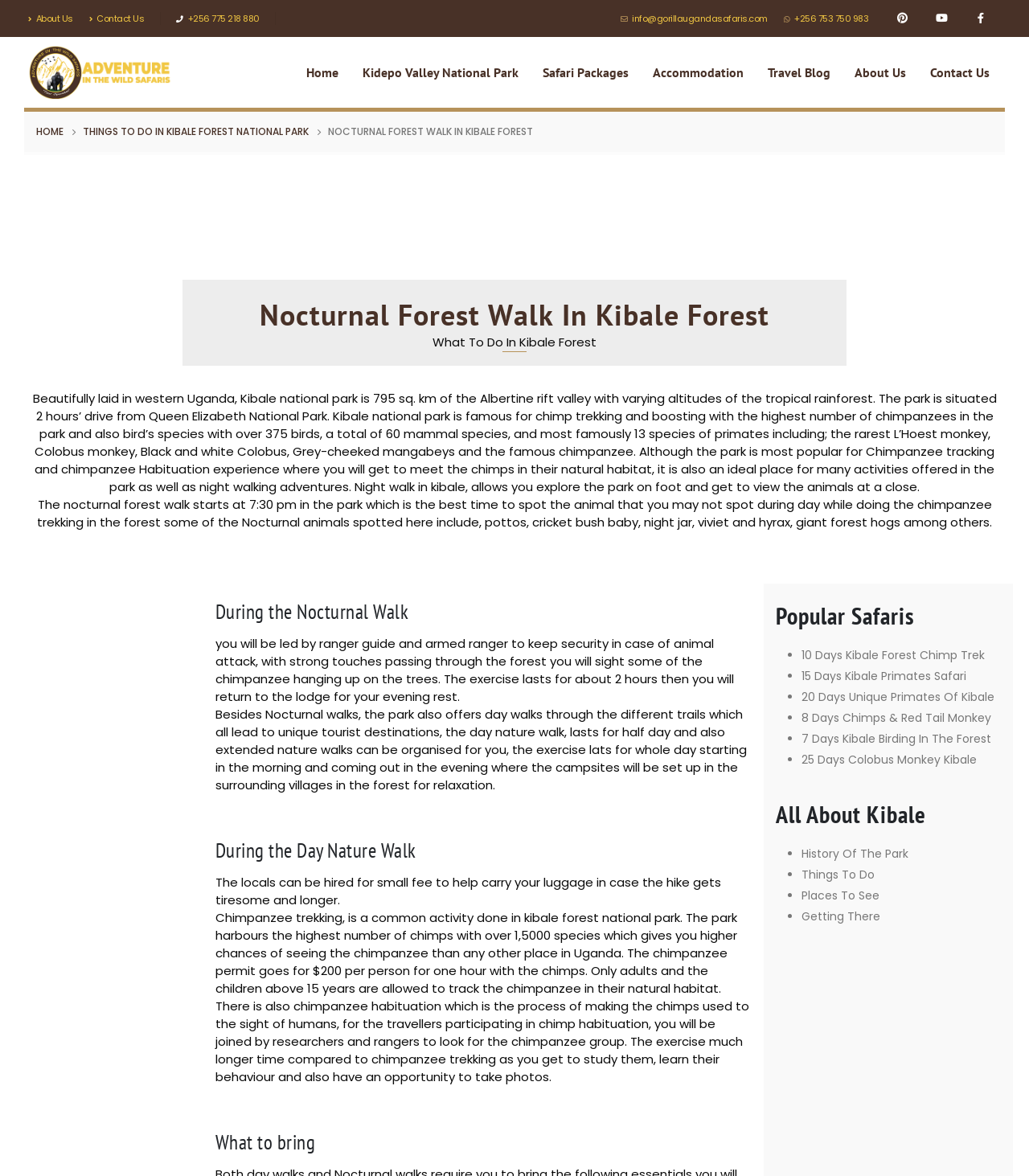Provide your answer to the question using just one word or phrase: What is the cost of the chimpanzee permit?

$200